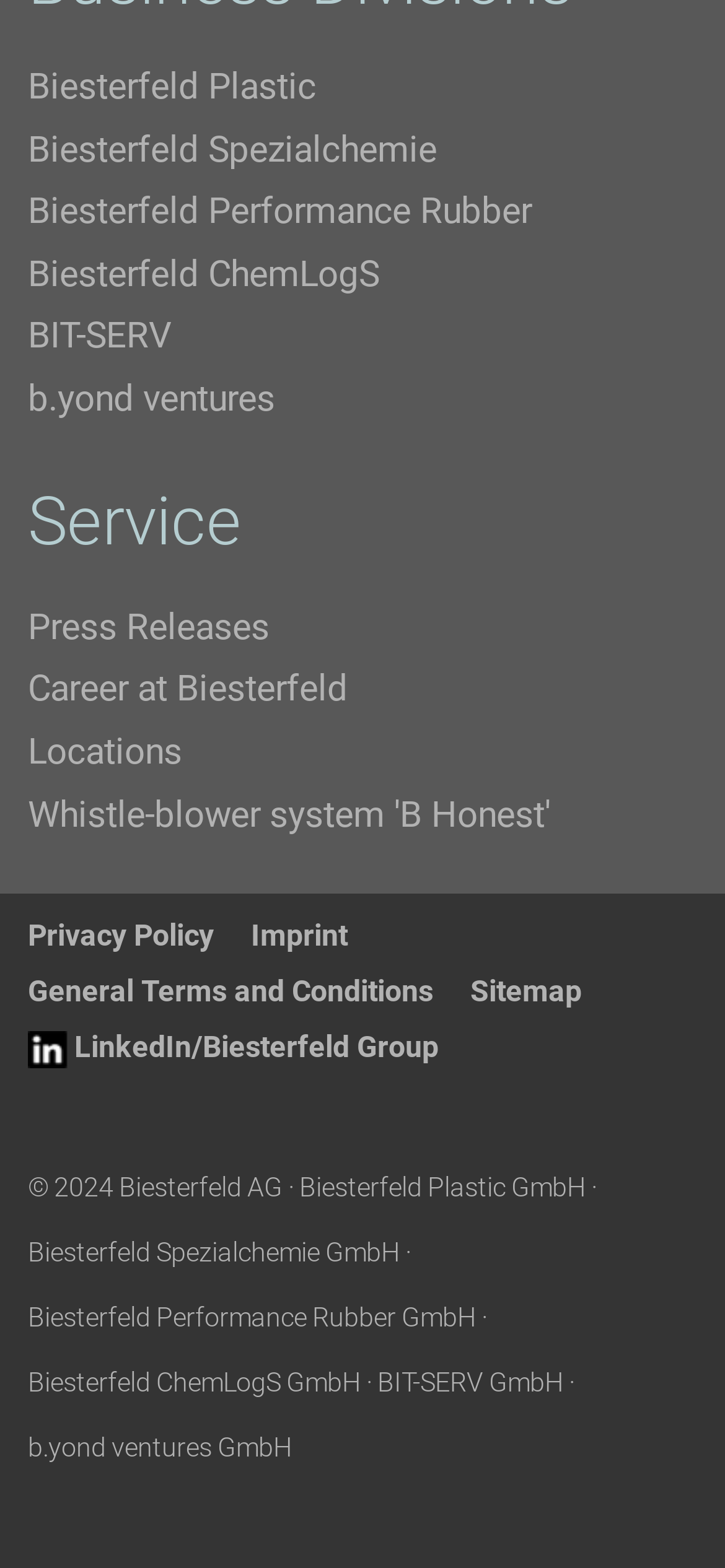How many social media links are there?
Look at the image and provide a detailed response to the question.

I looked at the links and found only one social media link, which is 'LinkedIn/Biesterfeld Group', indicating that there is only one social media link.